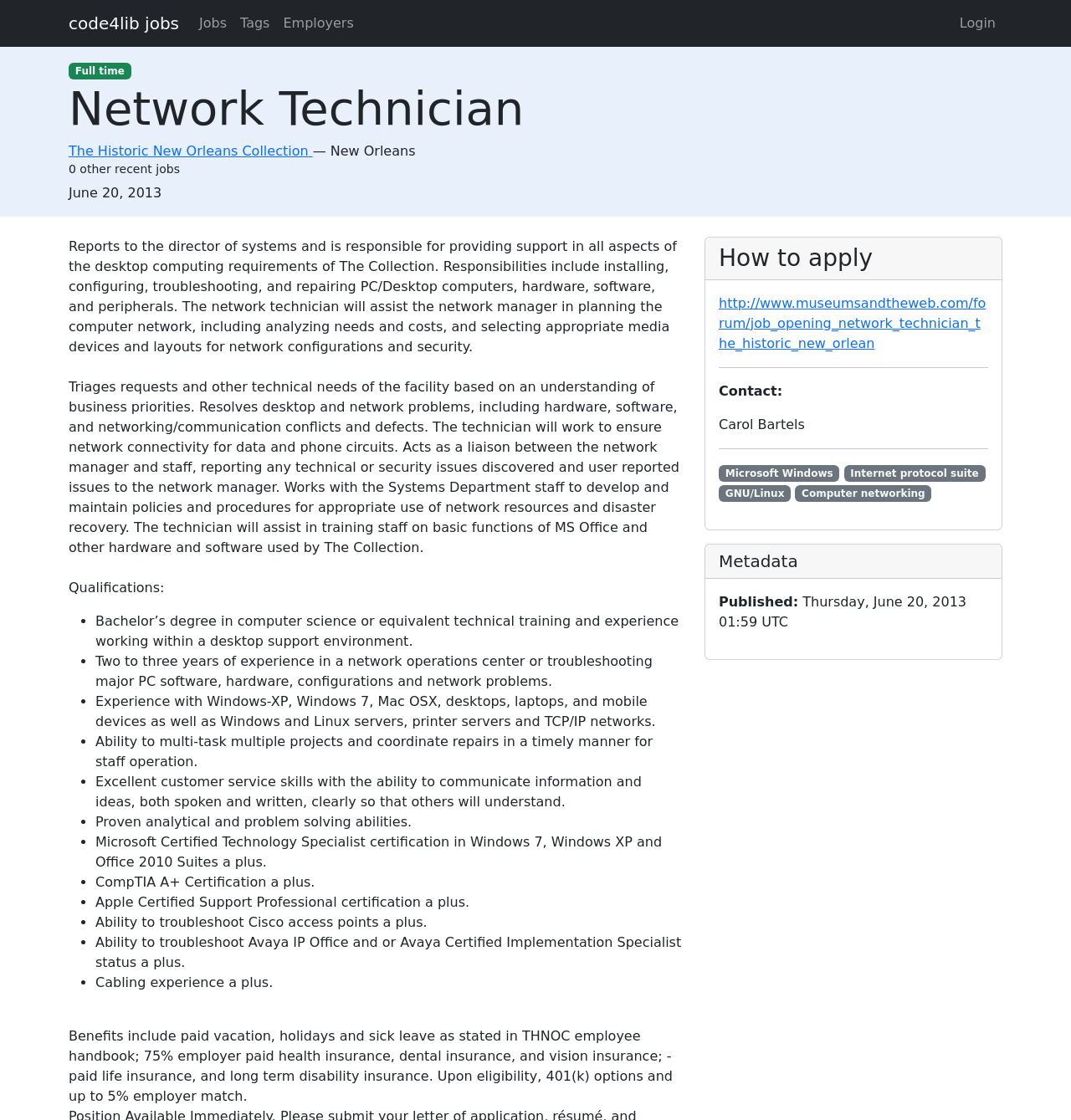Give a one-word or short phrase answer to the question: 
How can one apply for the job?

Through the link provided